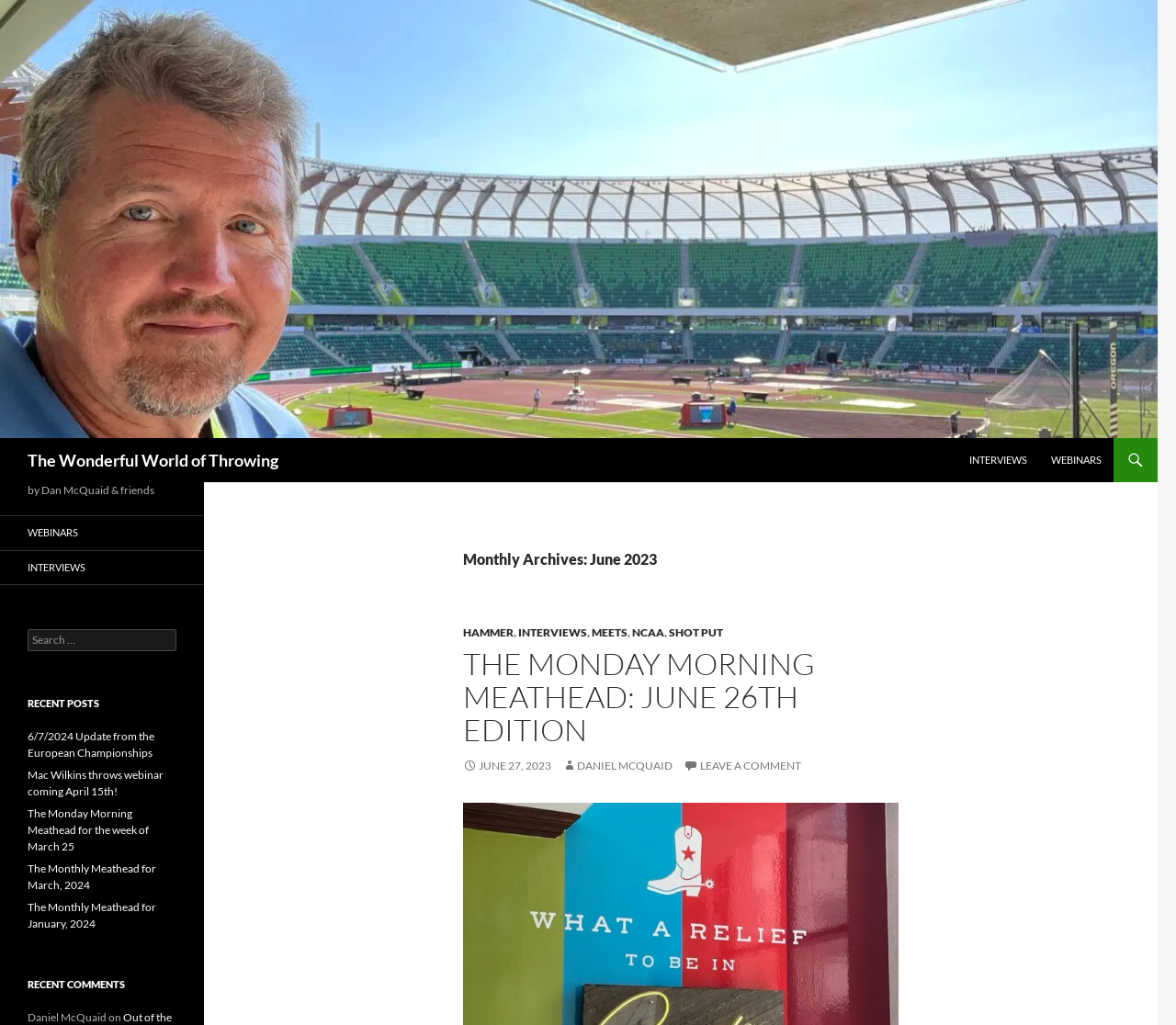Find the bounding box coordinates of the element to click in order to complete the given instruction: "Check the recent comment from Daniel McQuaid."

[0.023, 0.986, 0.091, 0.999]